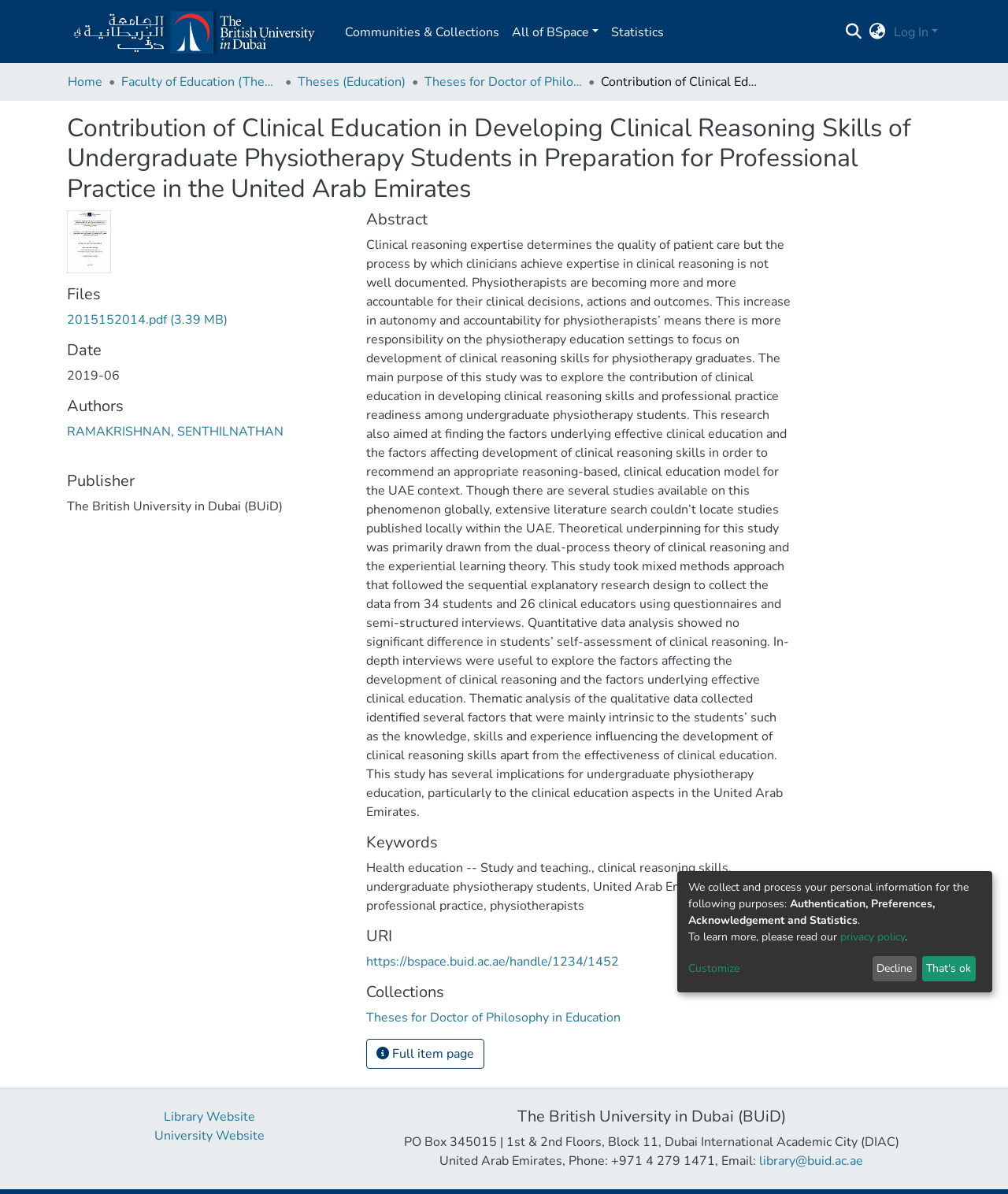Determine the bounding box coordinates of the clickable element to complete this instruction: "View the full item page". Provide the coordinates in the format of four float numbers between 0 and 1, [left, top, right, bottom].

[0.363, 0.87, 0.48, 0.895]